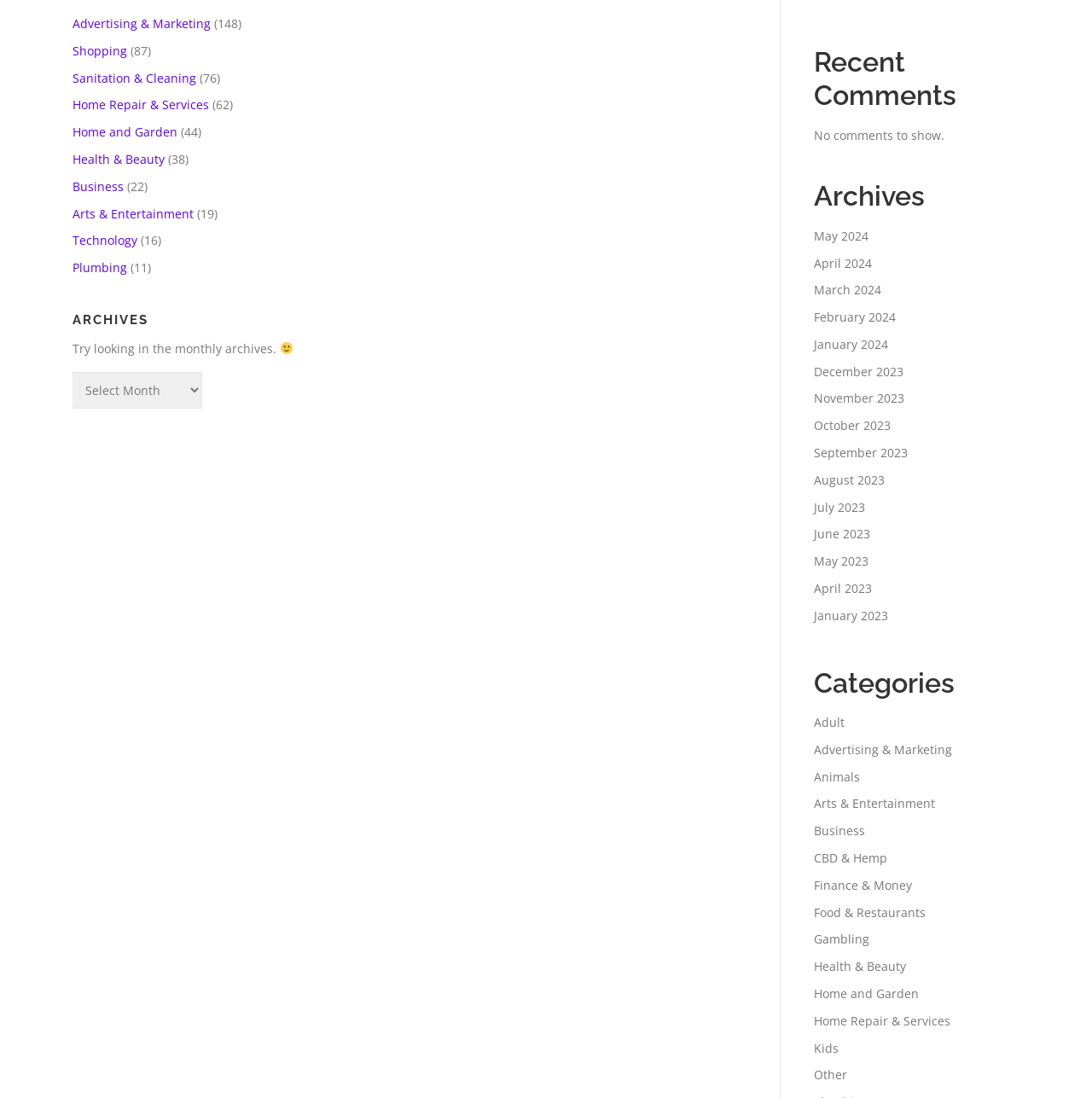Extract the bounding box coordinates for the UI element described as: "Other".

[0.745, 0.972, 0.776, 0.986]